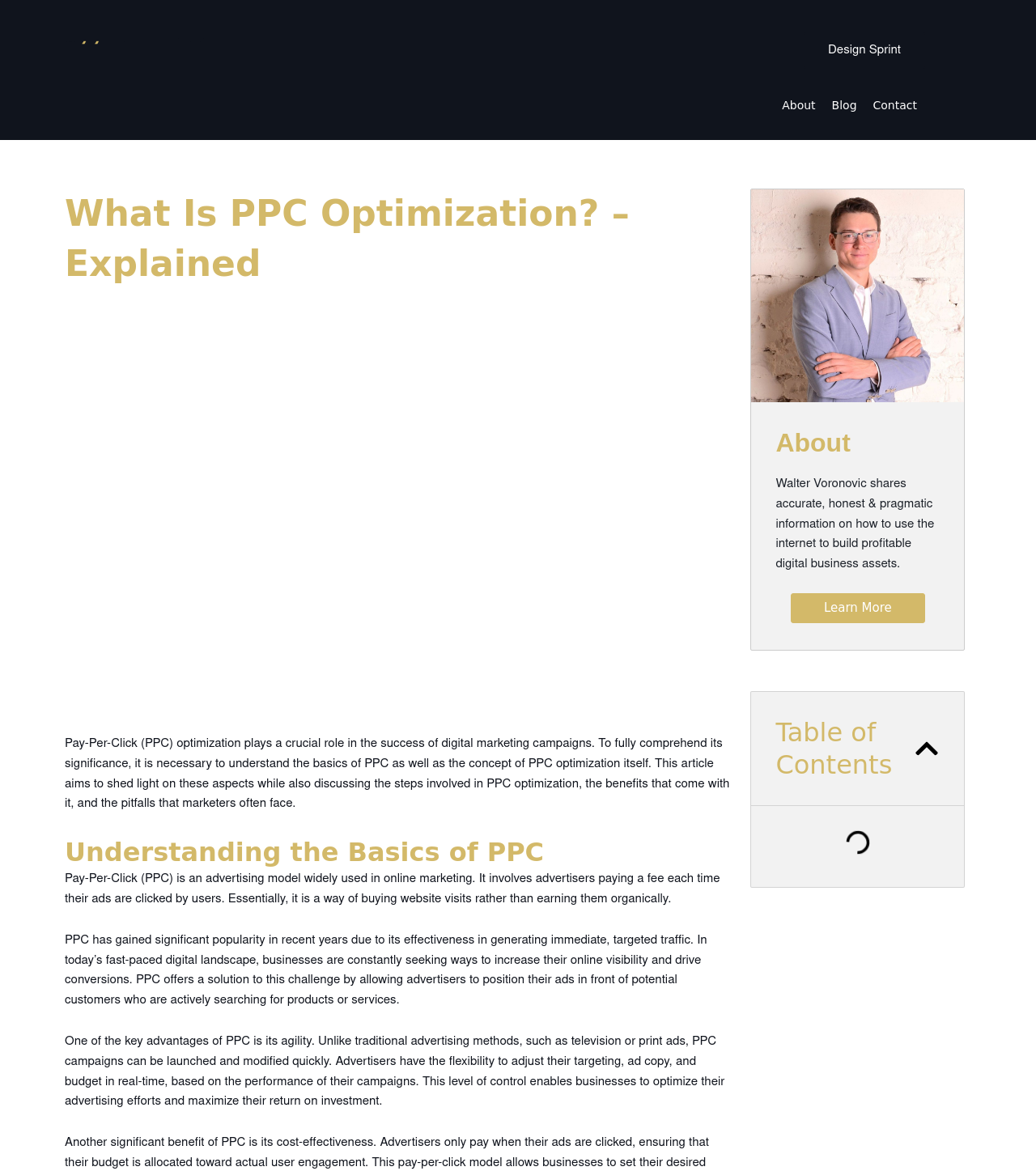Refer to the element description Learn More and identify the corresponding bounding box in the screenshot. Format the coordinates as (top-left x, top-left y, bottom-right x, bottom-right y) with values in the range of 0 to 1.

[0.763, 0.507, 0.893, 0.532]